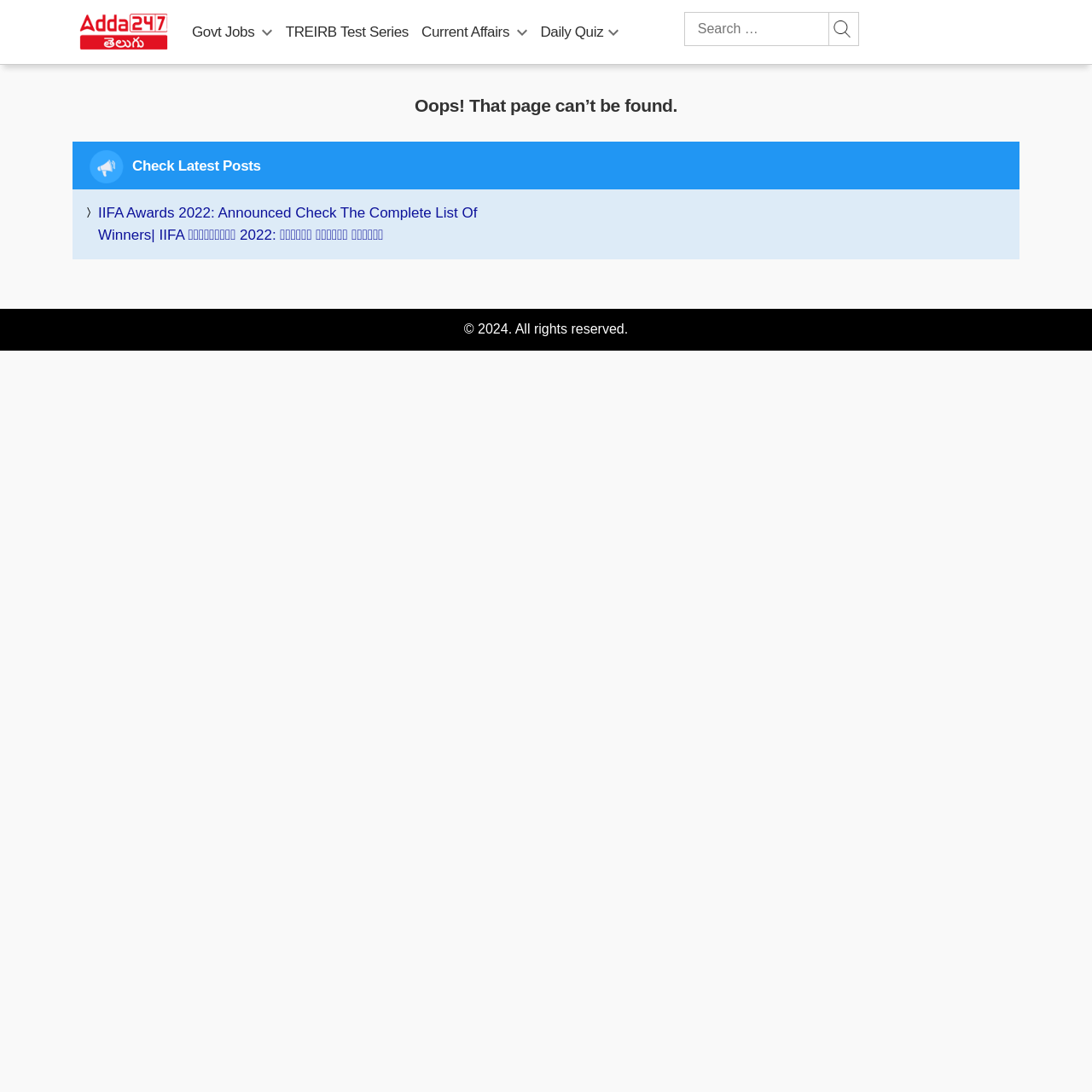Please give a succinct answer to the question in one word or phrase:
What is the purpose of the search box?

To search for content